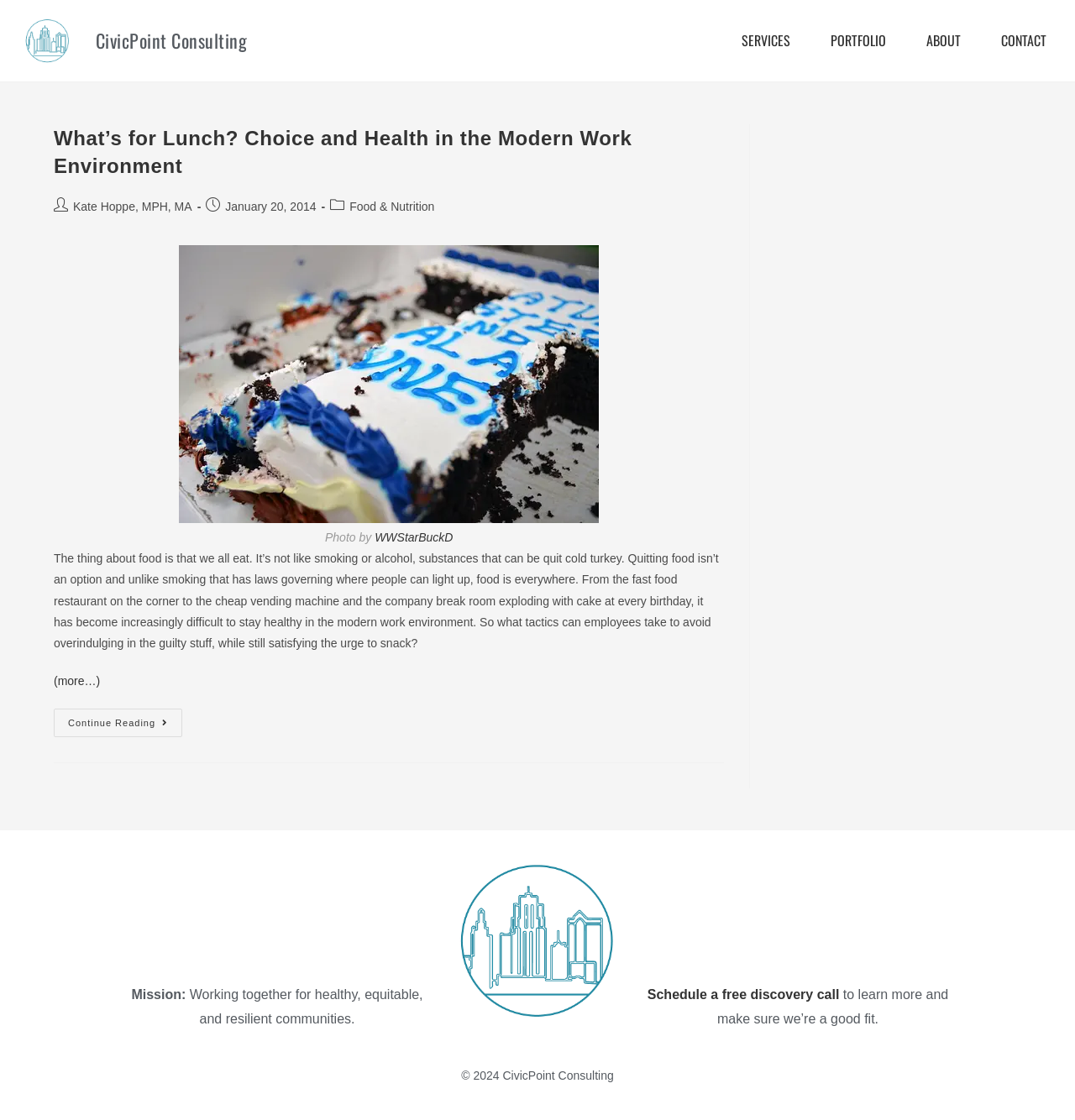Generate a comprehensive caption for the webpage you are viewing.

The webpage is about CivicPoint Consulting, a company that provides services related to health and wellness. At the top of the page, there is a heading with the company name, followed by a navigation menu with links to "SERVICES", "PORTFOLIO", "ABOUT", and "CONTACT".

Below the navigation menu, there is a main content area that takes up most of the page. The main content area is divided into two sections. The first section is an article with a heading that reads "What’s for Lunch? Choice and Health in the Modern Work Environment". This article appears to be a blog post or news article that discusses the challenges of staying healthy in the modern work environment. The article has a link to read more, and it is accompanied by an image with a caption that reads "Cake in the Break Room".

The second section of the main content area is a brief summary of the article, followed by a link to continue reading. There is also a list of post details, including the author's name, date, and category.

At the bottom of the page, there is a footer section that contains the company's mission statement, a call-to-action to schedule a free discovery call, and a copyright notice.

There are a total of 5 links in the navigation menu, 7 links within the article, and 2 links in the footer section. There is one image on the page, which is accompanied by a caption. The overall layout of the page is clean and easy to navigate, with clear headings and concise text.